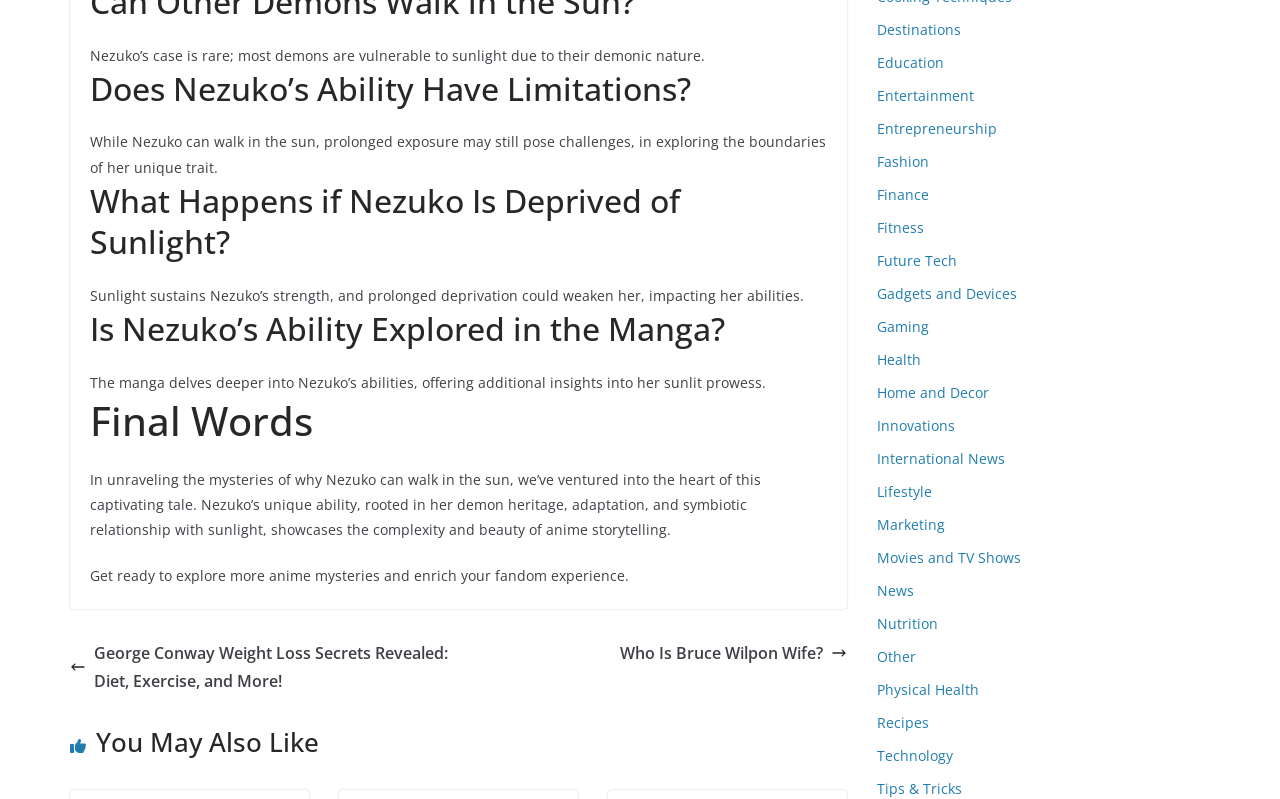Locate the bounding box coordinates of the segment that needs to be clicked to meet this instruction: "Explore Destinations".

[0.685, 0.025, 0.751, 0.049]